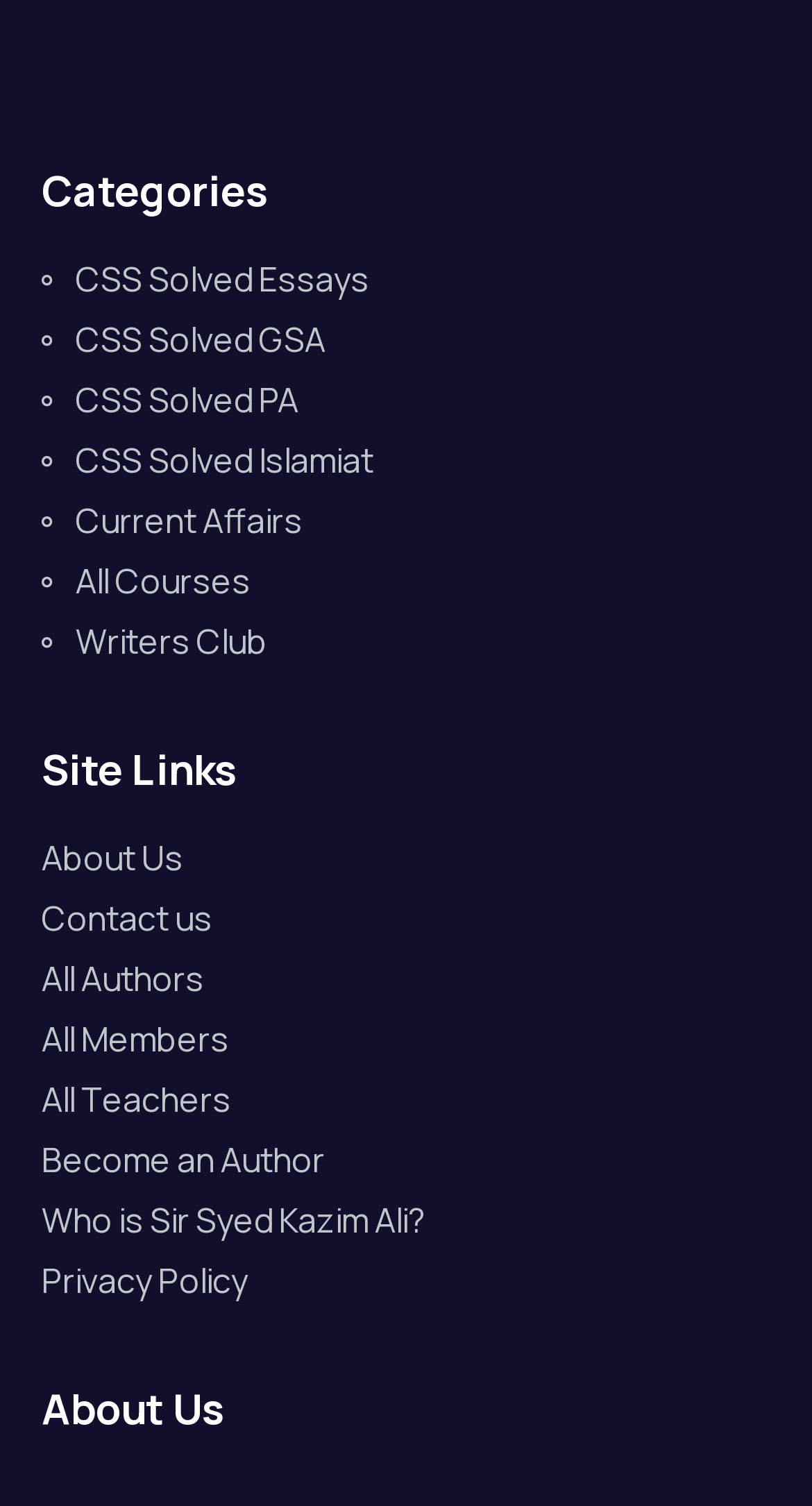Determine the bounding box coordinates (top-left x, top-left y, bottom-right x, bottom-right y) of the UI element described in the following text: Become an Author

[0.051, 0.753, 0.949, 0.787]